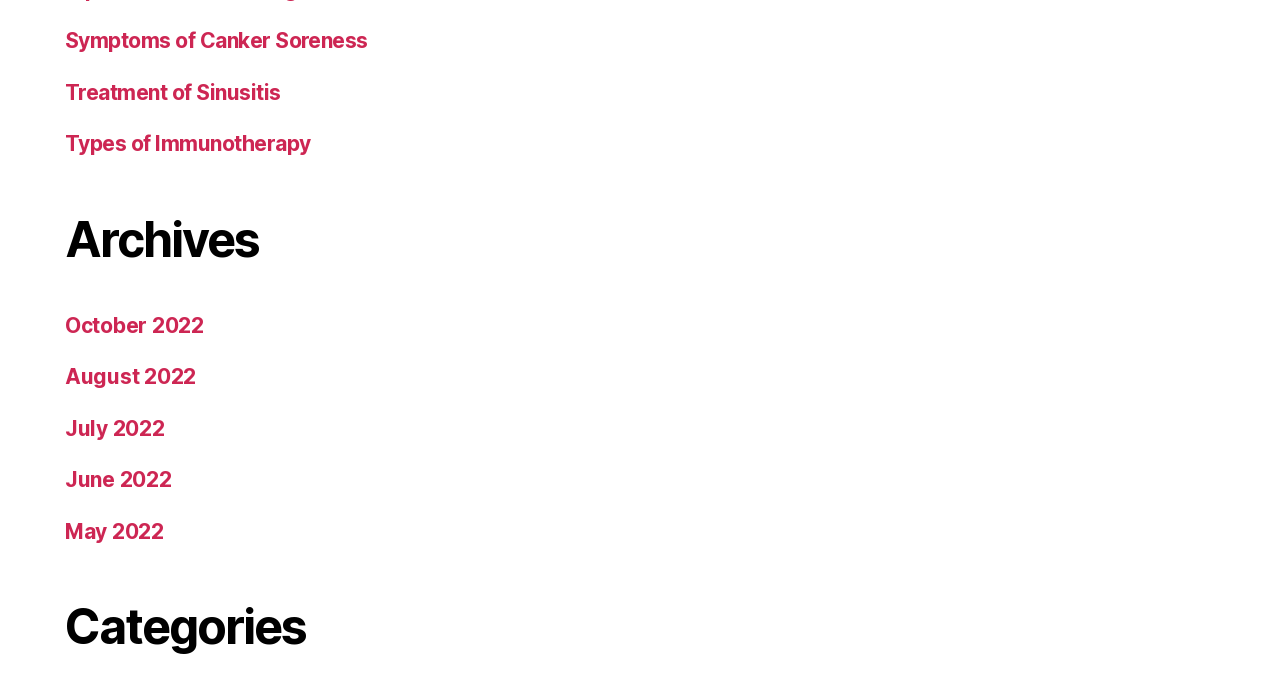Please locate the bounding box coordinates of the element that should be clicked to complete the given instruction: "view posts from october 2022".

[0.051, 0.463, 0.159, 0.5]